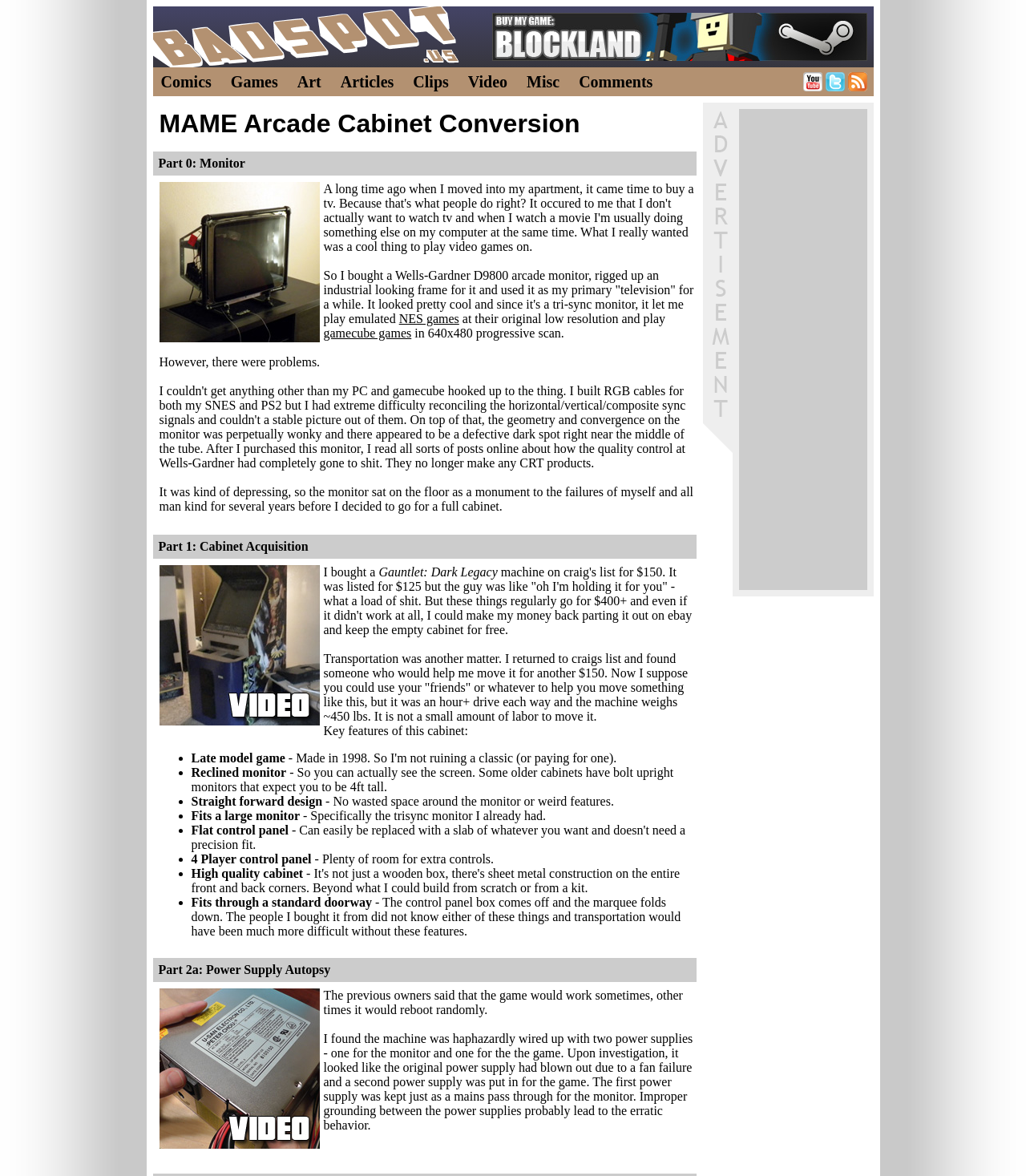What is the author converting?
Carefully examine the image and provide a detailed answer to the question.

Based on the webpage content, the author is converting a MAME arcade cabinet, which is evident from the title 'MAME Arcade Cabinet Conversion' and the detailed description of the conversion process.